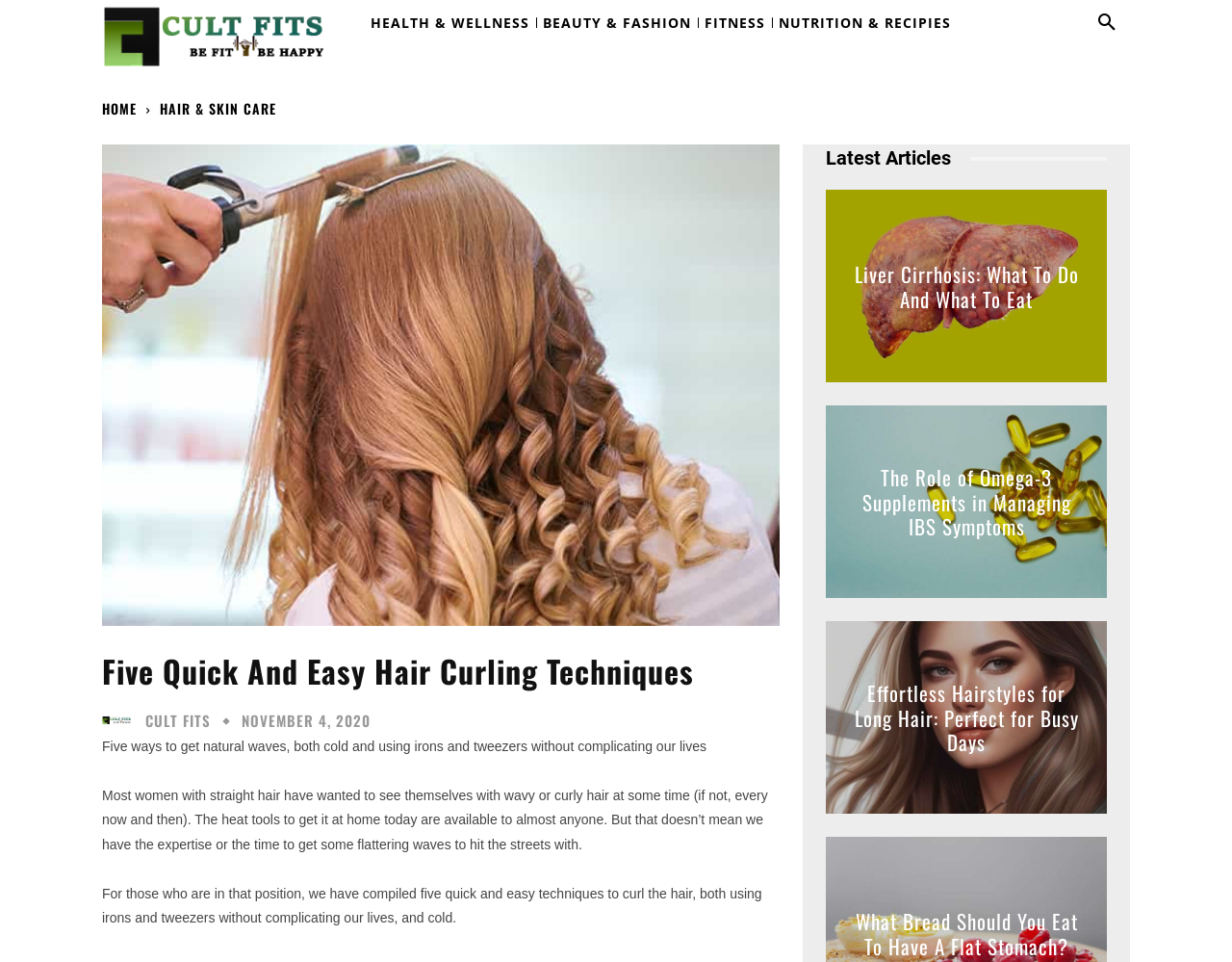Please specify the bounding box coordinates of the clickable region to carry out the following instruction: "Click on CULT FITS link". The coordinates should be four float numbers between 0 and 1, in the format [left, top, right, bottom].

[0.118, 0.741, 0.171, 0.756]